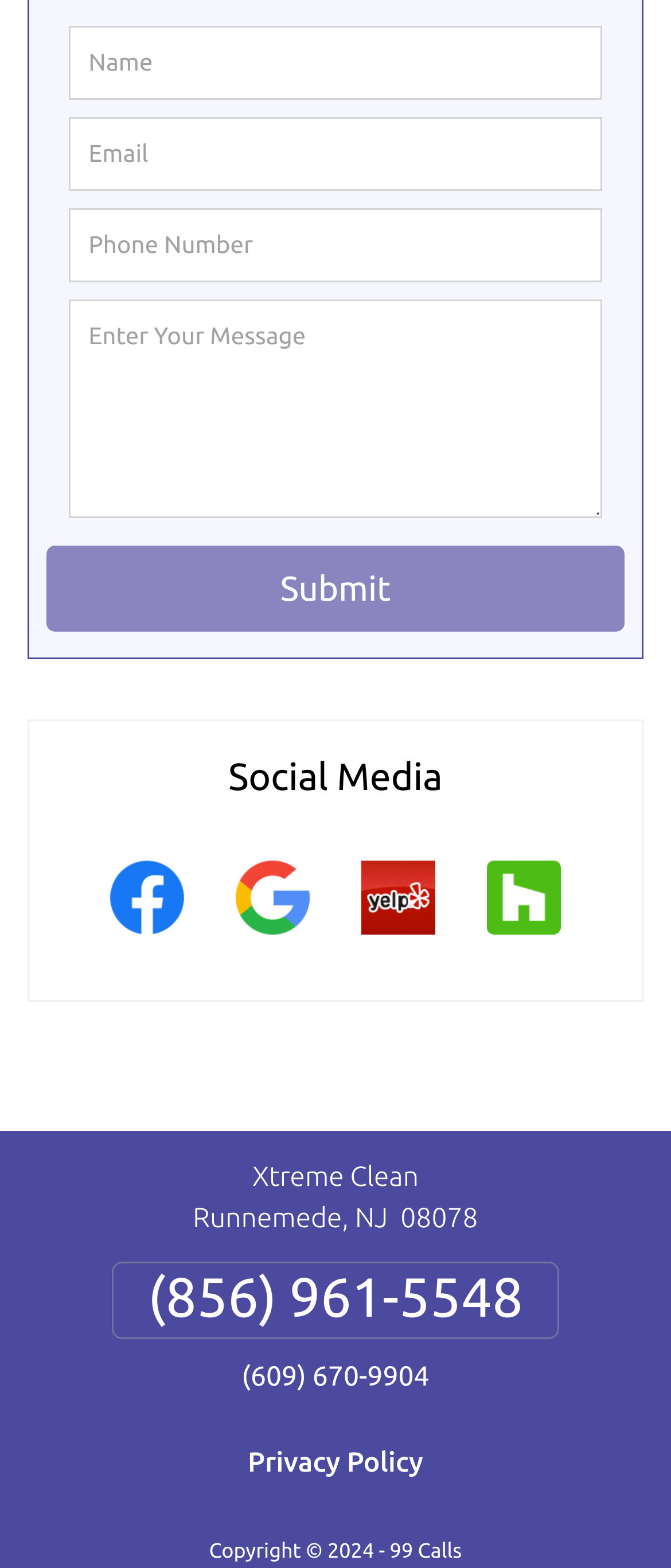Please identify the bounding box coordinates of the element I should click to complete this instruction: 'Call (856) 961-5548'. The coordinates should be given as four float numbers between 0 and 1, like this: [left, top, right, bottom].

[0.166, 0.805, 0.834, 0.854]